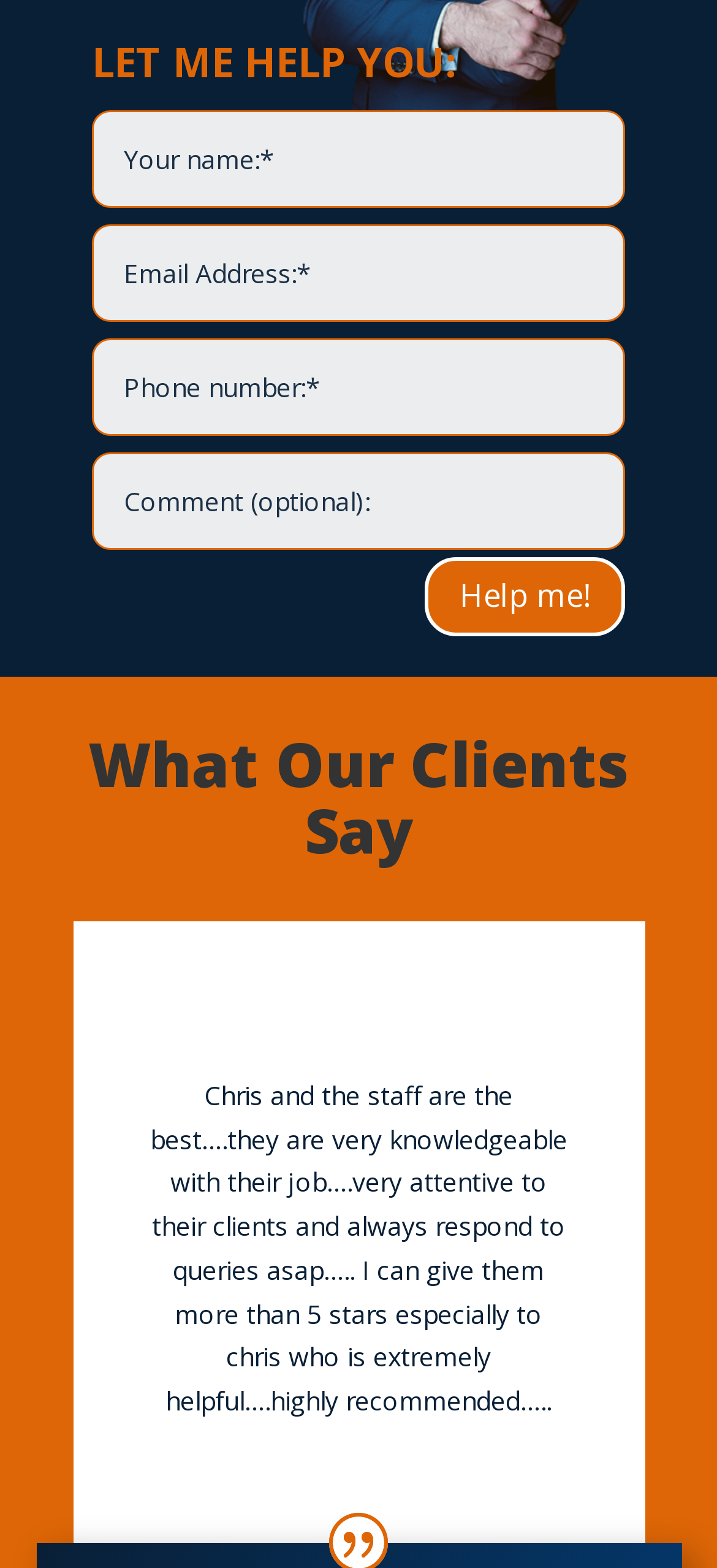What is the position of the 'What Our Clients Say' heading?
Please respond to the question with as much detail as possible.

I compared the y1 and y2 coordinates of the 'What Our Clients Say' heading with those of the textboxes and the button, and found that it is located below them, indicating that it is a separate section on the webpage.